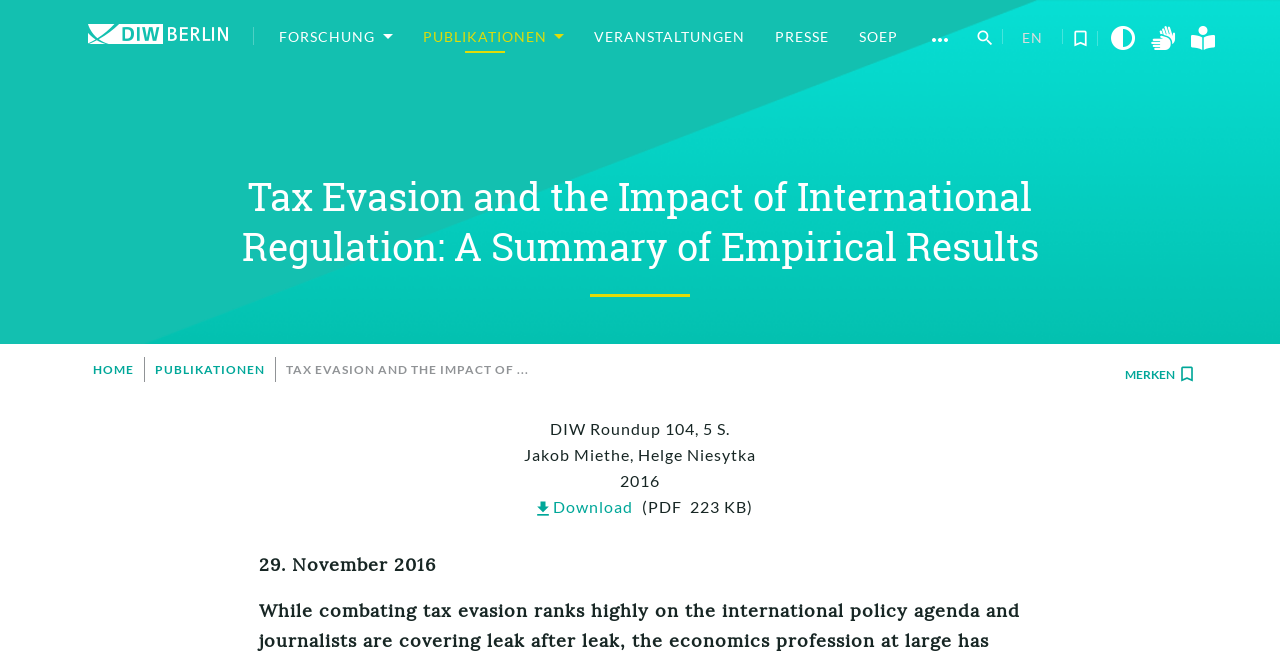When was the publication released?
Using the image, elaborate on the answer with as much detail as possible.

I found the release date in the paragraph section, which mentions '29. November 2016'.